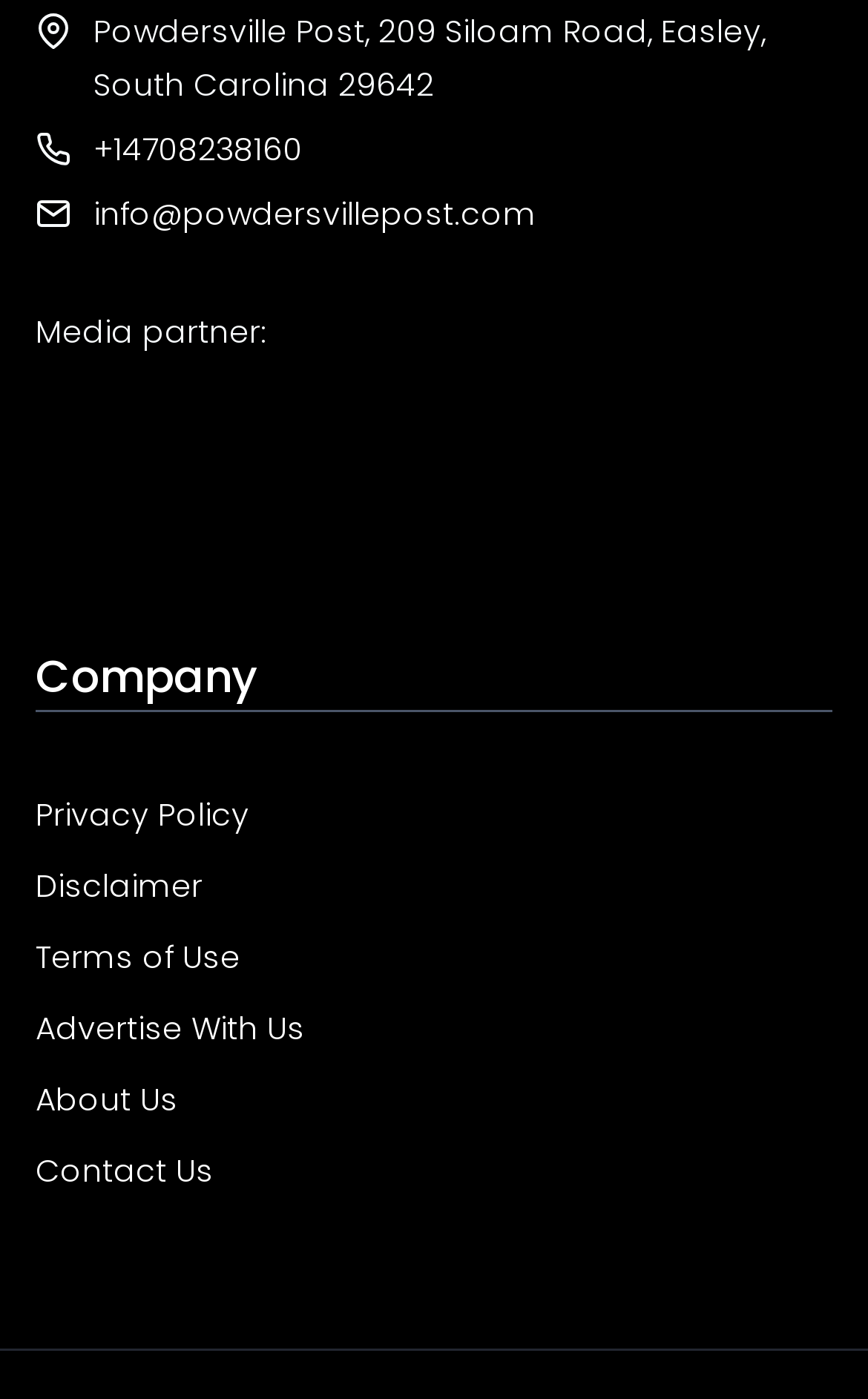Kindly determine the bounding box coordinates of the area that needs to be clicked to fulfill this instruction: "Send an email".

[0.108, 0.137, 0.618, 0.169]